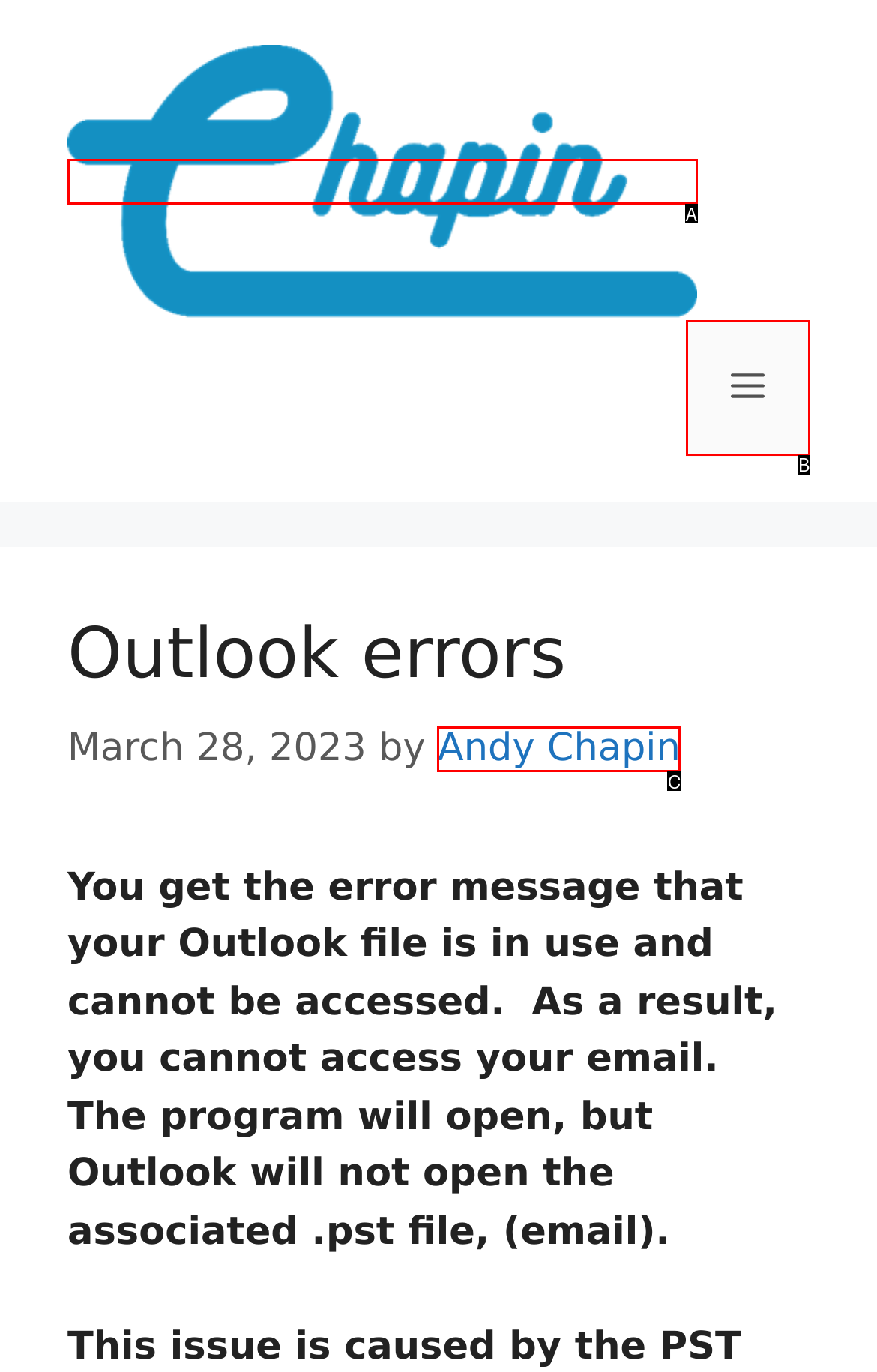Determine the HTML element that best matches this description: Menu from the given choices. Respond with the corresponding letter.

B